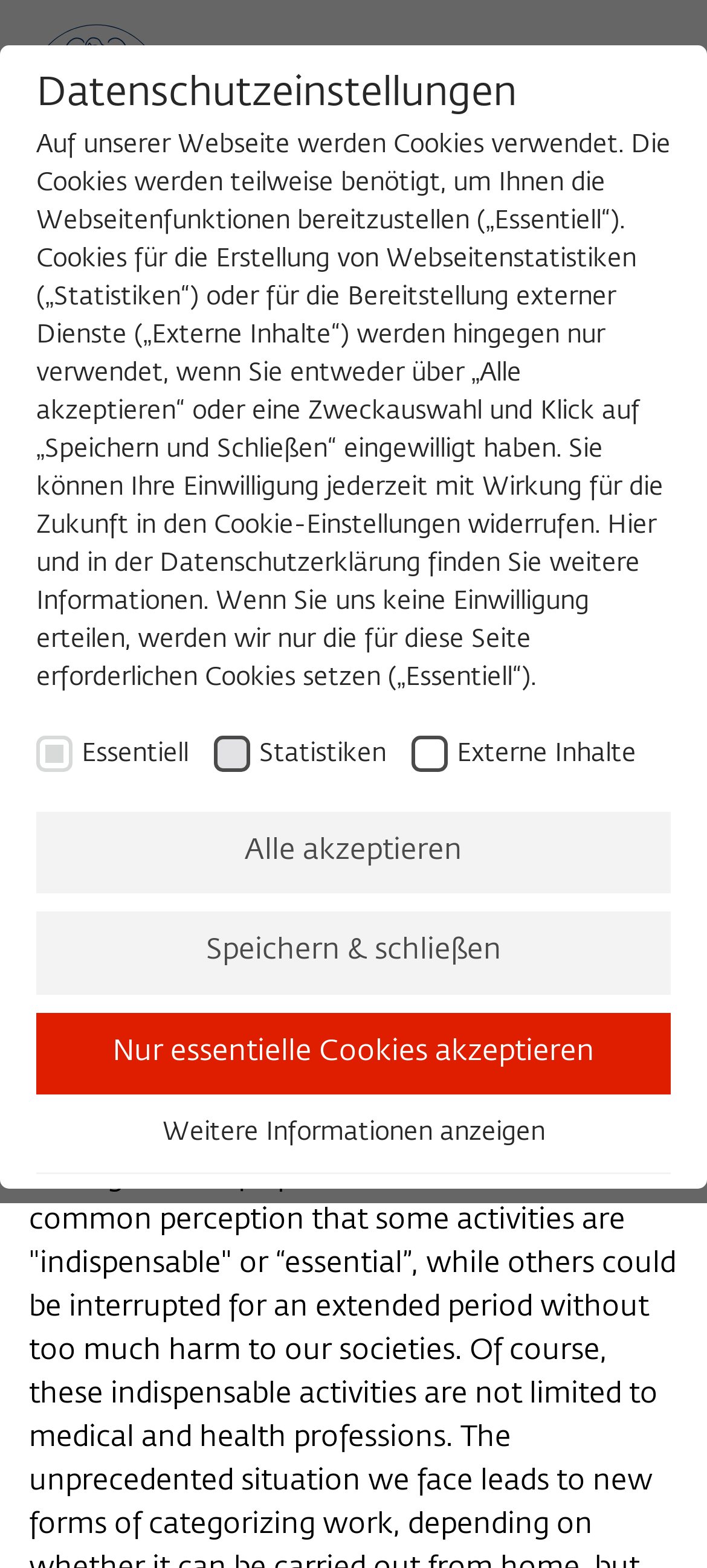Based on the element description title="Return to the homepage", identify the bounding box coordinates for the UI element. The coordinates should be in the format (top-left x, top-left y, bottom-right x, bottom-right y) and within the 0 to 1 range.

[0.041, 0.015, 0.959, 0.101]